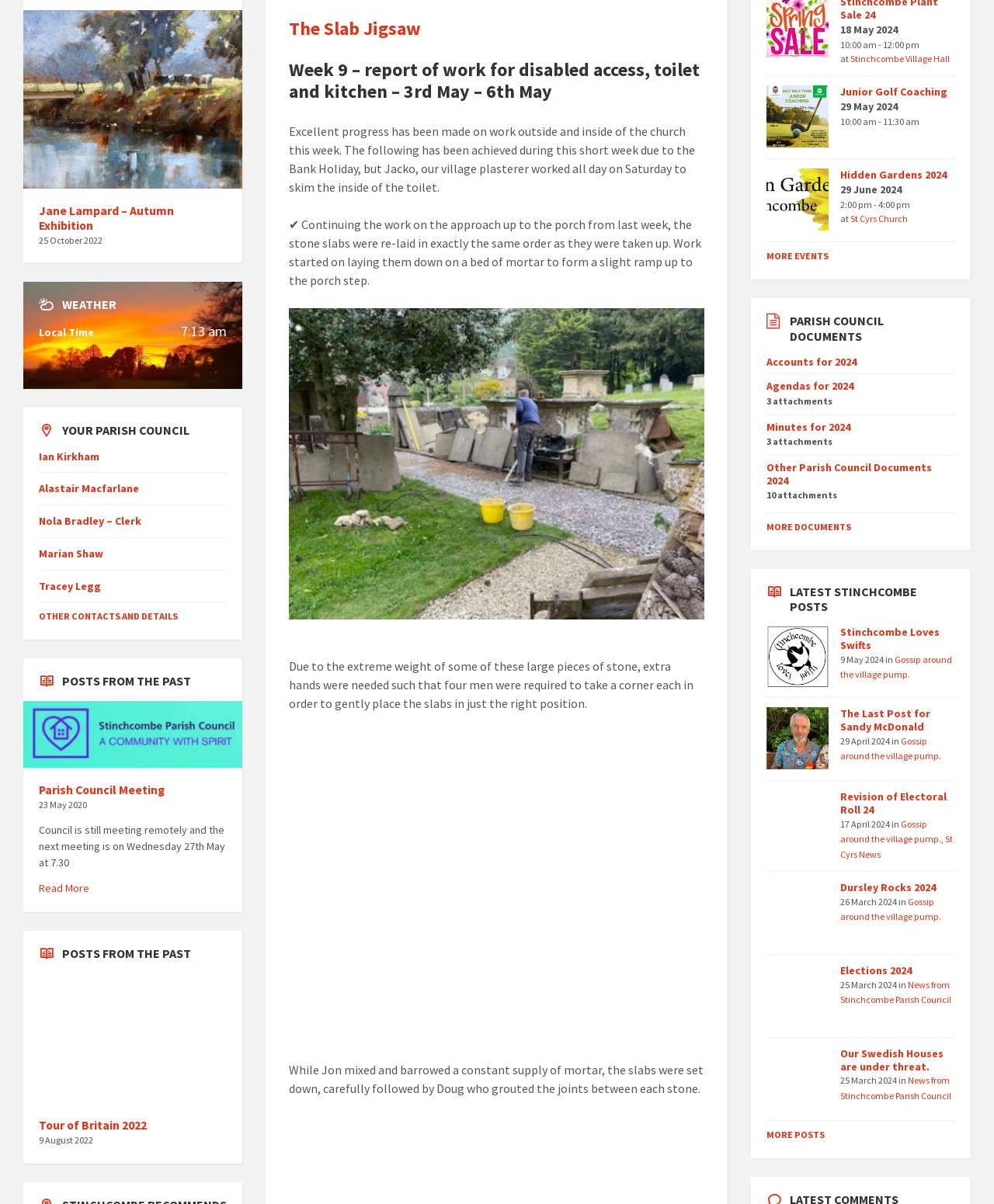Determine the bounding box coordinates in the format (top-left x, top-left y, bottom-right x, bottom-right y). Ensure all values are floating point numbers between 0 and 1. Identify the bounding box of the UI element described by: More Posts

[0.771, 0.937, 0.83, 0.947]